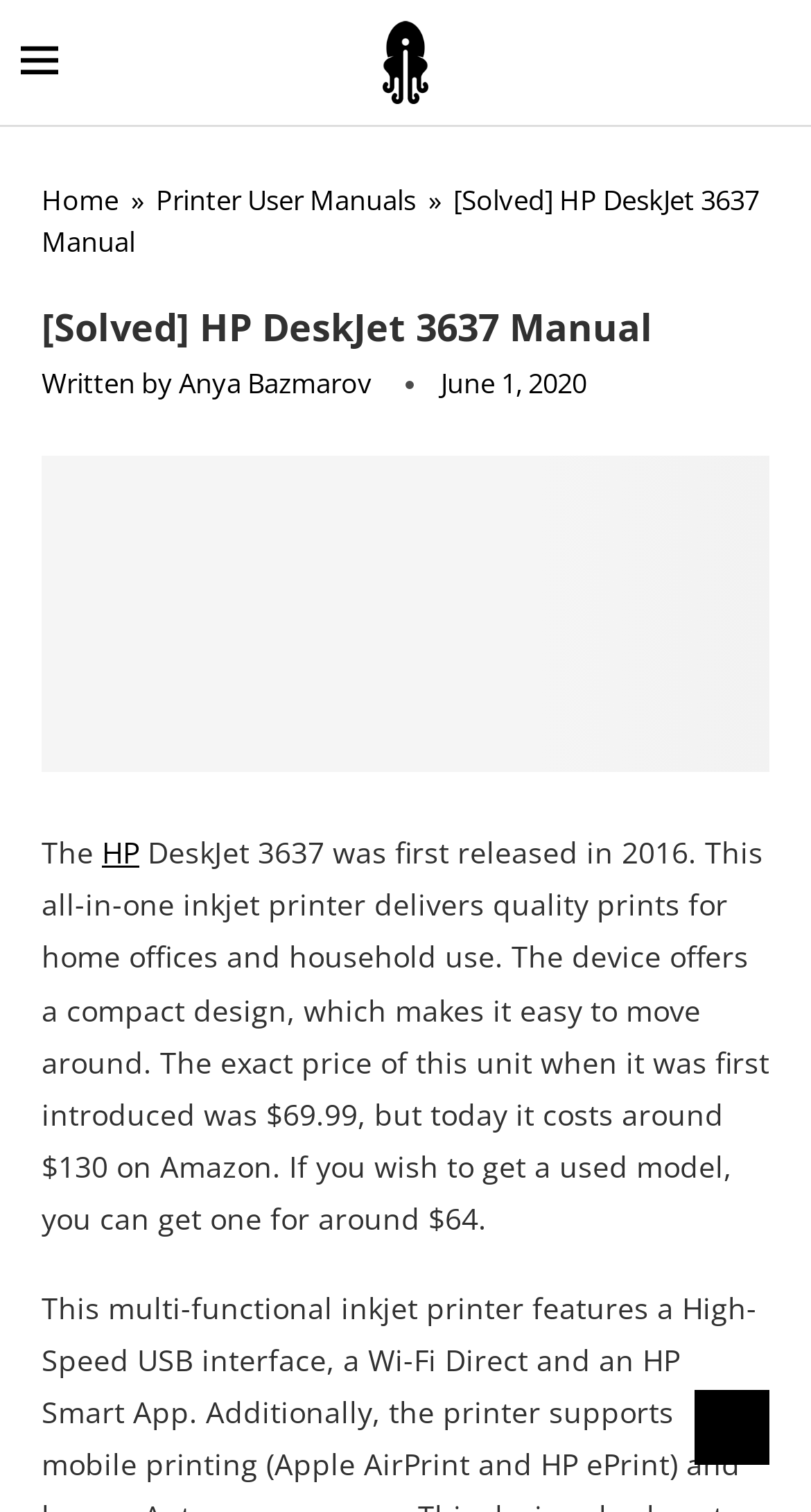What is the original price of the printer when it was first released?
Answer the question with as much detail as you can, using the image as a reference.

I found the answer by reading the text on the webpage, which mentions that the exact price of the printer when it was first introduced was $69.99.